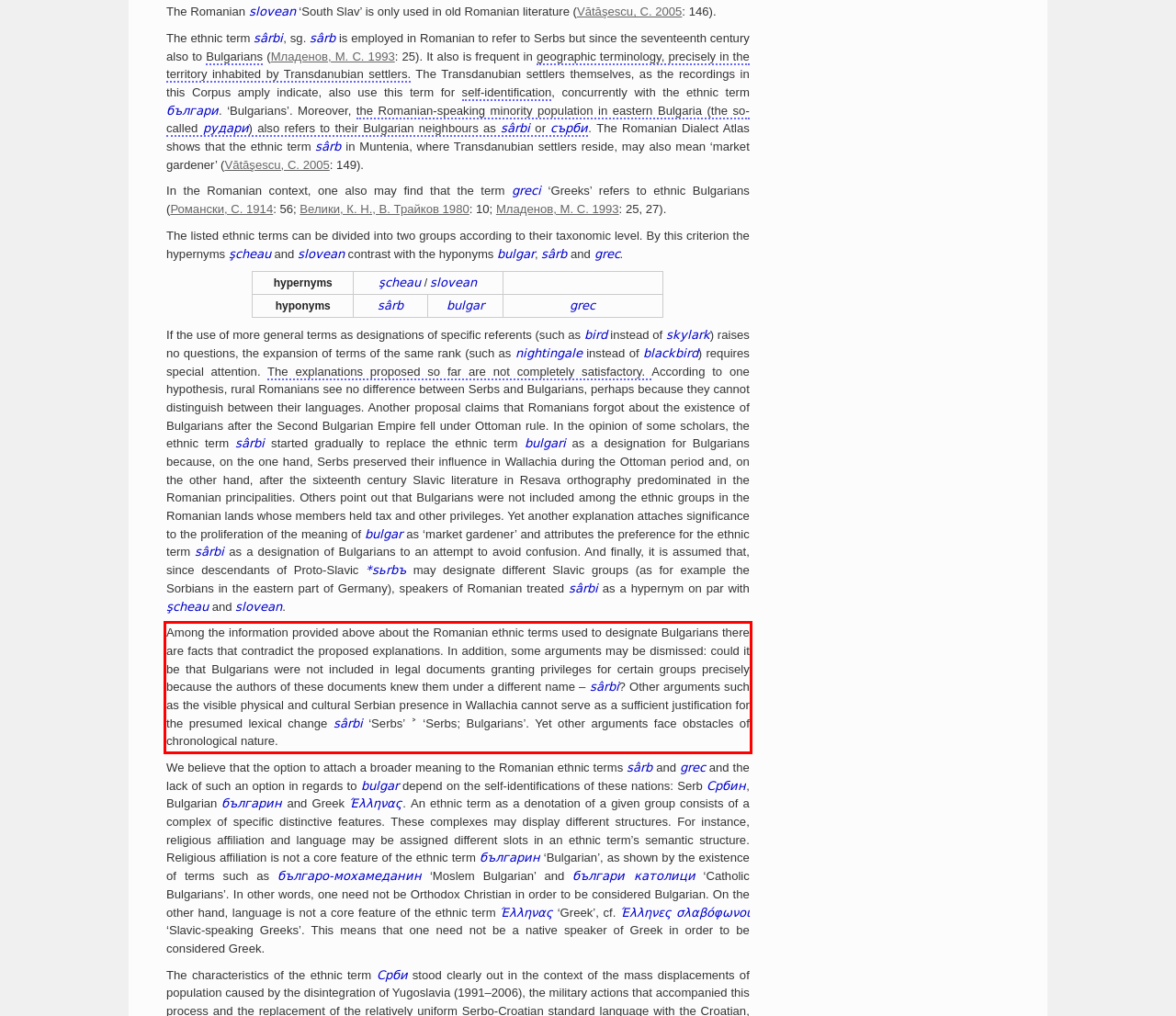Observe the screenshot of the webpage that includes a red rectangle bounding box. Conduct OCR on the content inside this red bounding box and generate the text.

Among the information provided above about the Romanian ethnic terms used to designate Bulgarians there are facts that contradict the proposed explanations. In addition, some arguments may be dismissed: could it be that Bulgarians were not included in legal documents granting privileges for certain groups precisely because the authors of these documents knew them under a different name – sârbi? Other arguments such as the visible physical and cultural Serbian presence in Wallachia cannot serve as a sufficient justification for the presumed lexical change sârbi ‘Serbs’ ˃ ‘Serbs; Bulgarians’. Yet other arguments face obstacles of chronological nature.